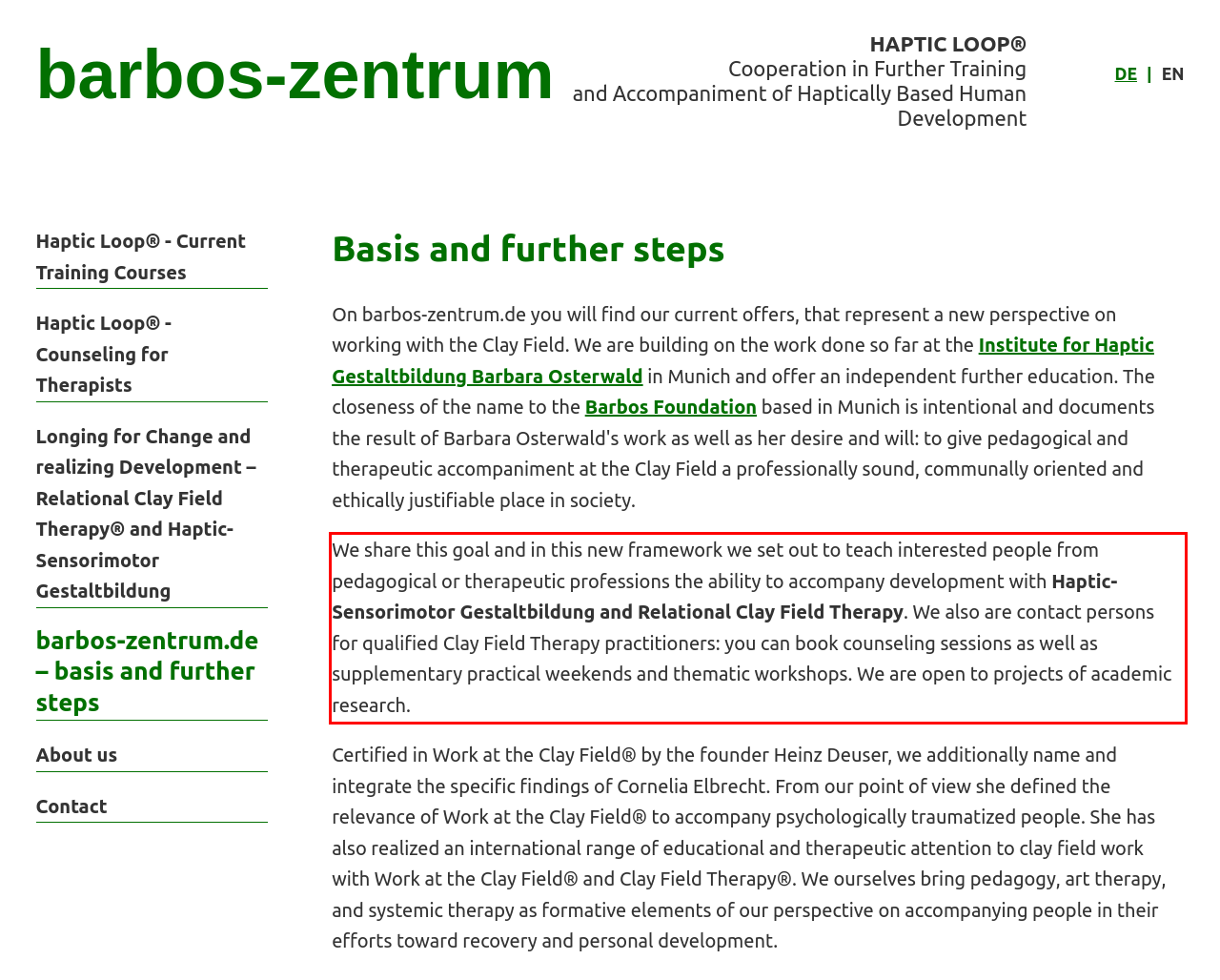Please extract the text content from the UI element enclosed by the red rectangle in the screenshot.

We share this goal and in this new framework we set out to teach interested people from pedagogical or therapeutic professions the ability to accompany development with Haptic-Sensorimotor Gestaltbildung and Relational Clay Field Therapy. We also are contact persons for qualified Clay Field Therapy practitioners: you can book counseling sessions as well as supplementary practical weekends and thematic workshops. We are open to projects of academic research.